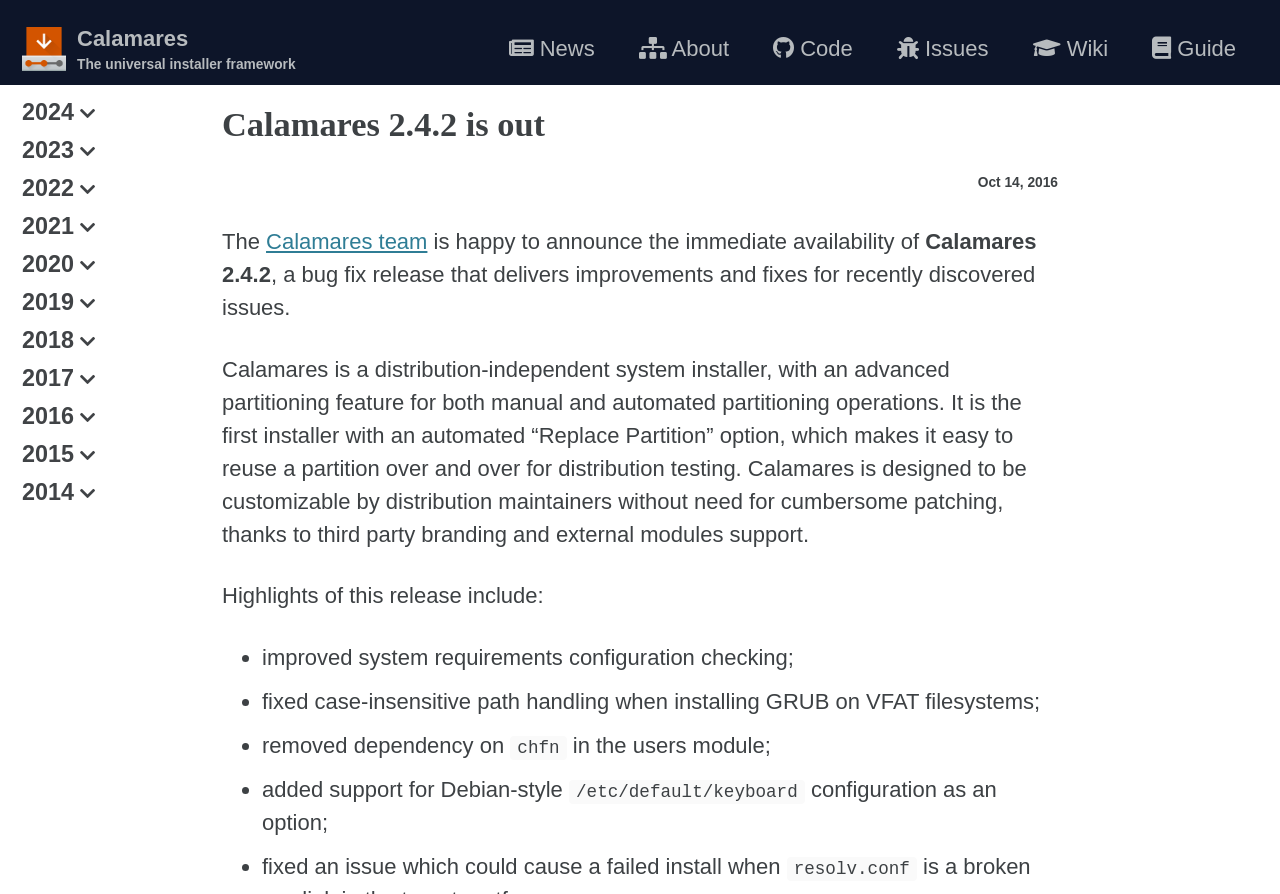Find and specify the bounding box coordinates that correspond to the clickable region for the instruction: "Read the 'Calamares 2.4.2 is out' article".

[0.173, 0.12, 0.827, 0.158]